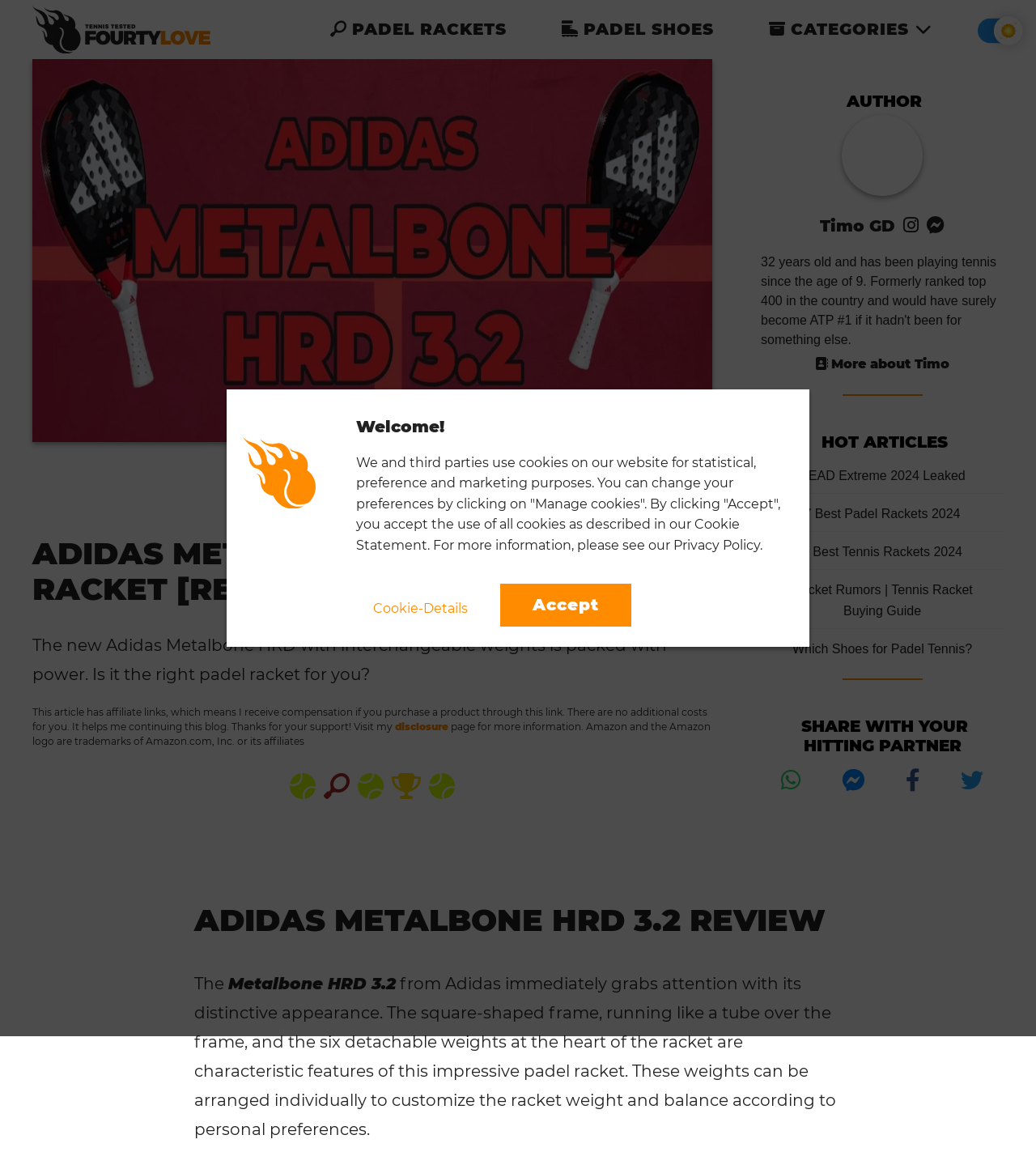Provide the bounding box for the UI element matching this description: "Padel Rackets".

[0.286, 0.414, 0.433, 0.434]